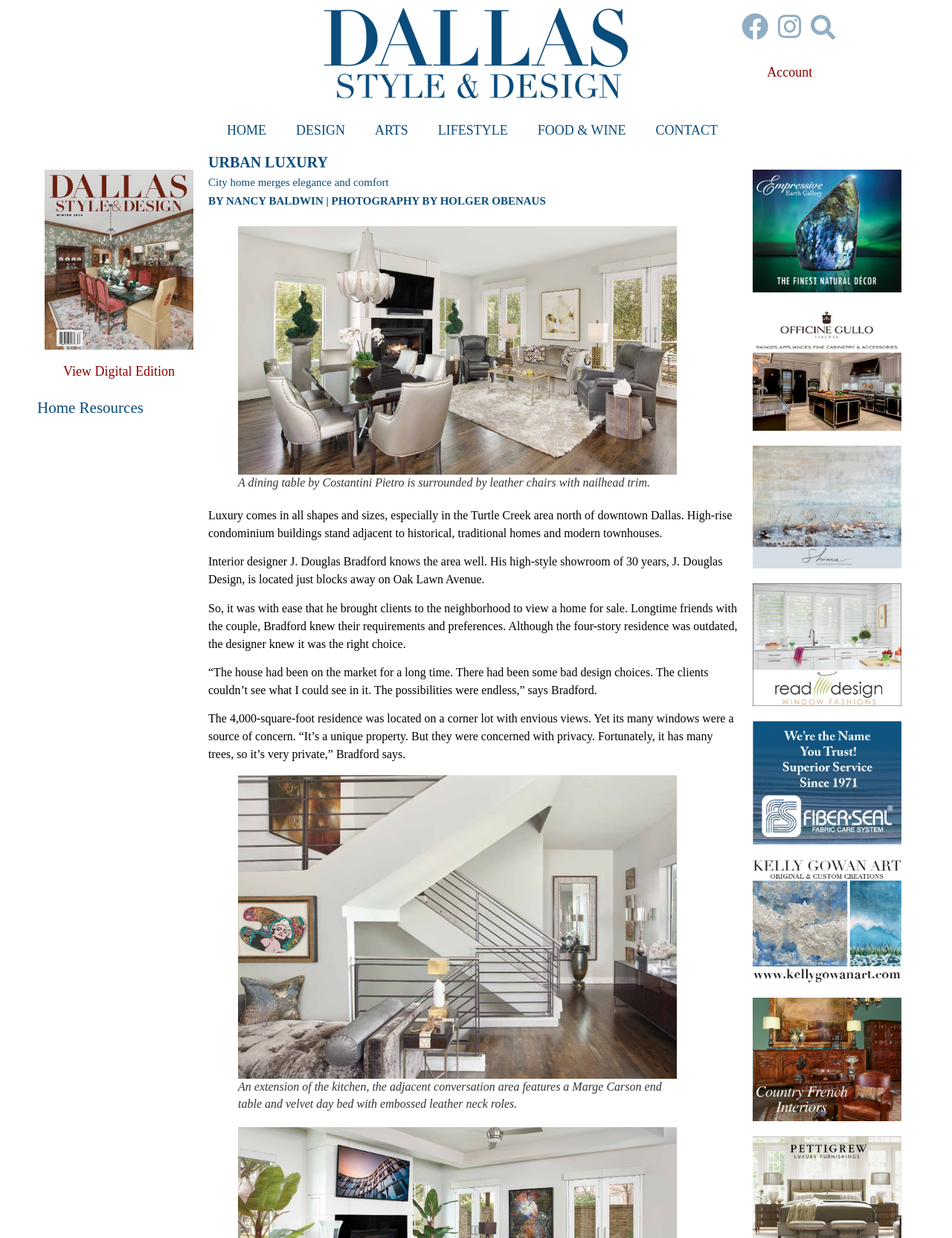Could you indicate the bounding box coordinates of the region to click in order to complete this instruction: "Go to HOME".

None